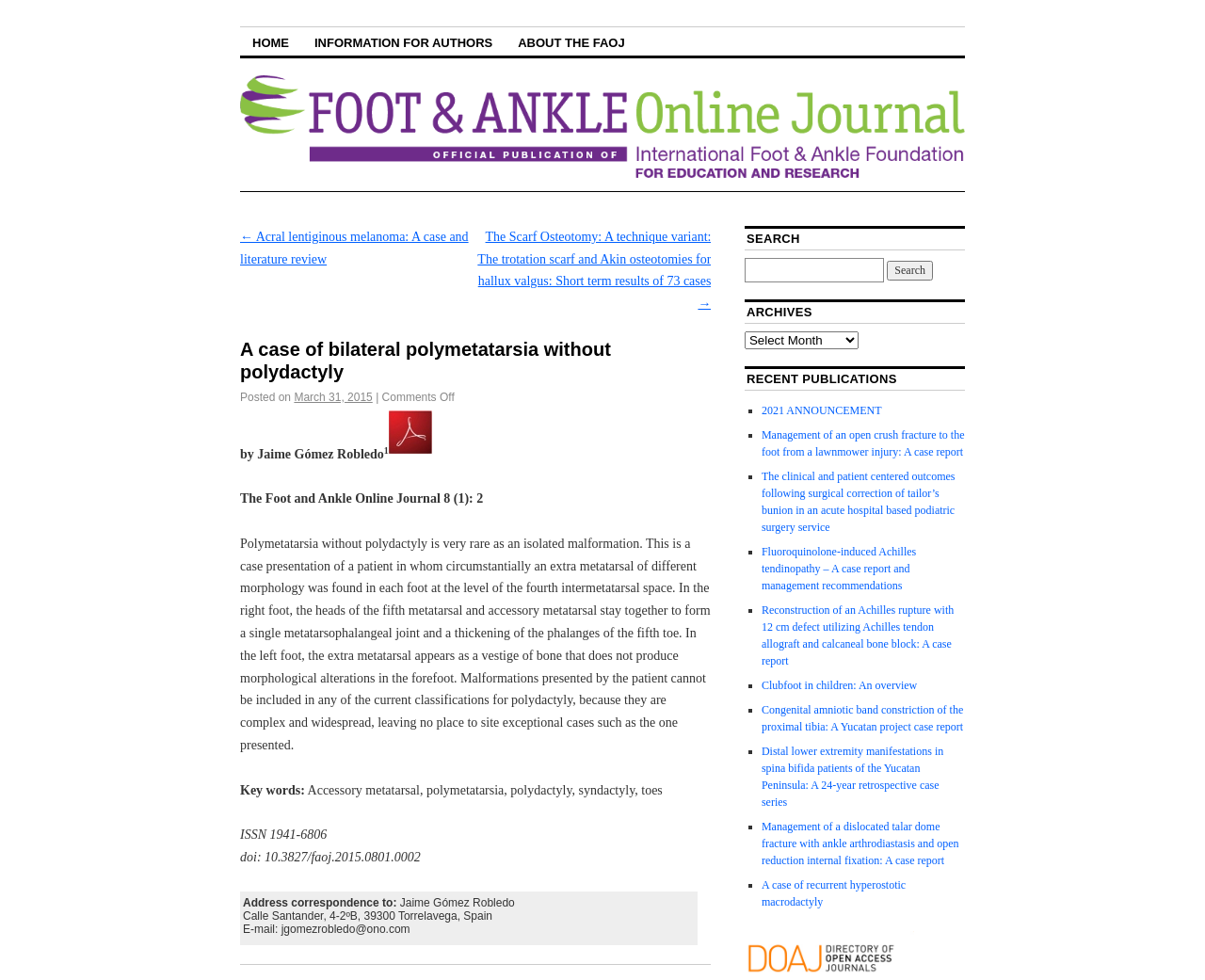Provide a short answer using a single word or phrase for the following question: 
What is the title of the article?

A case of bilateral polymetatarsia without polydactyly